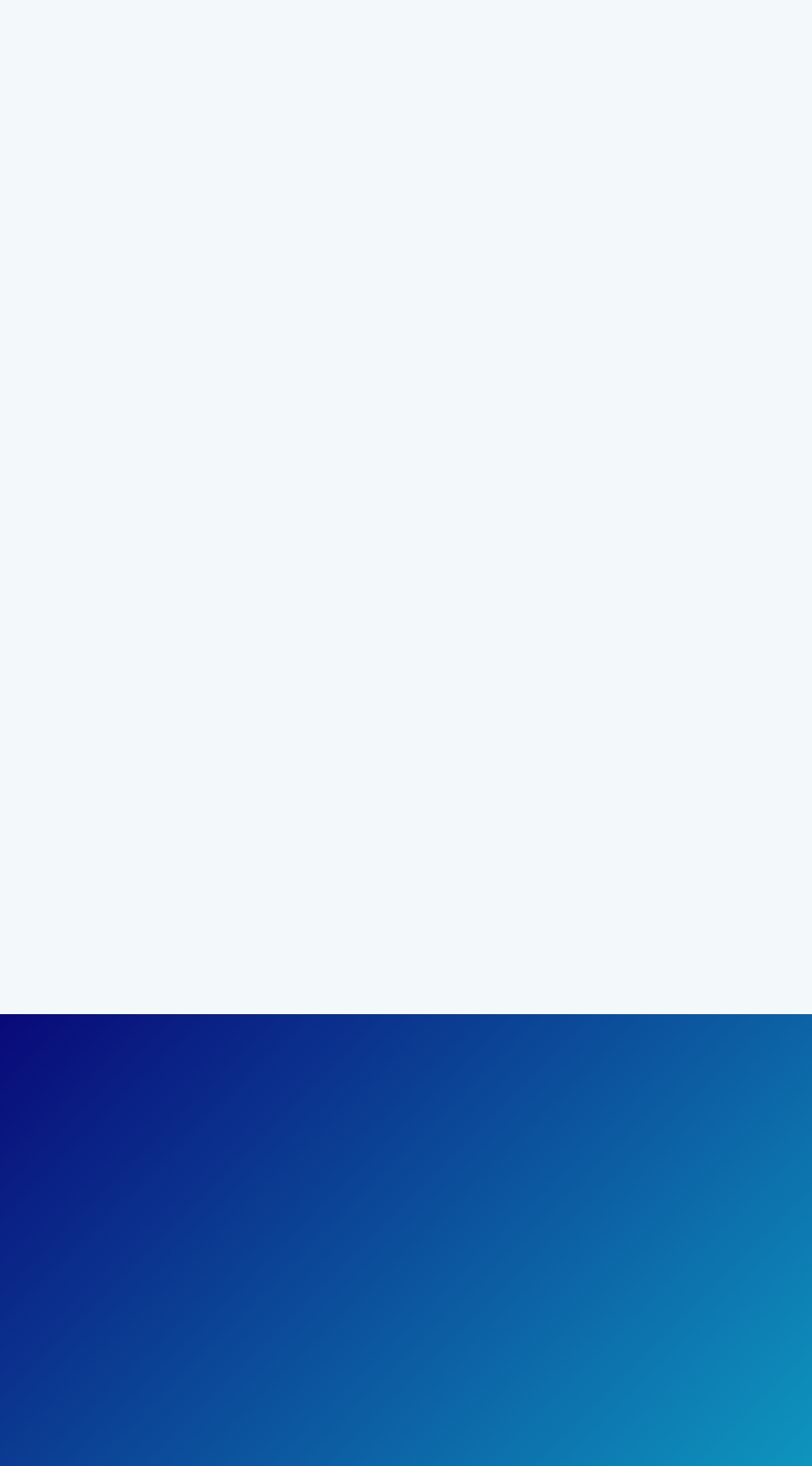Please identify the bounding box coordinates of the clickable region that I should interact with to perform the following instruction: "View Wilderness Rentals". The coordinates should be expressed as four float numbers between 0 and 1, i.e., [left, top, right, bottom].

[0.038, 0.454, 0.962, 0.484]